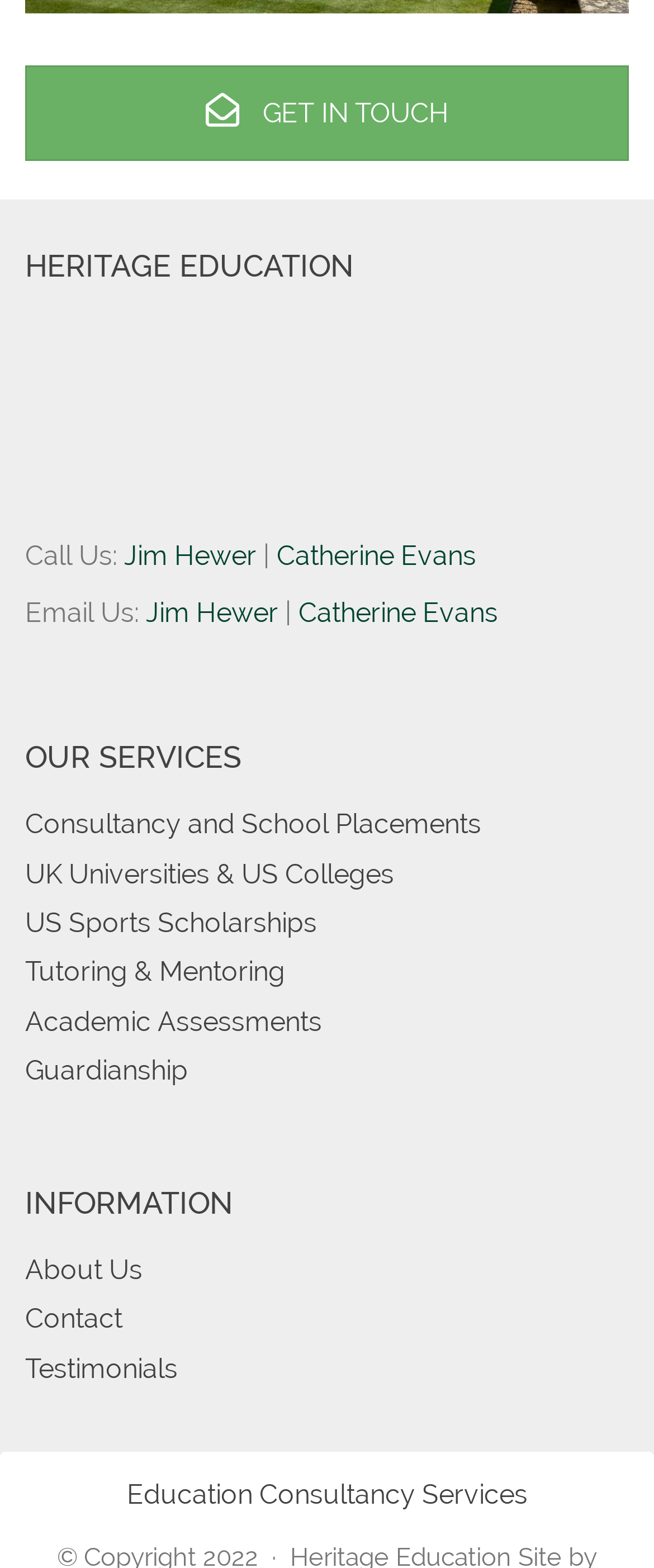What is the name of the first person to contact?
Look at the image and answer with only one word or phrase.

Jim Hewer